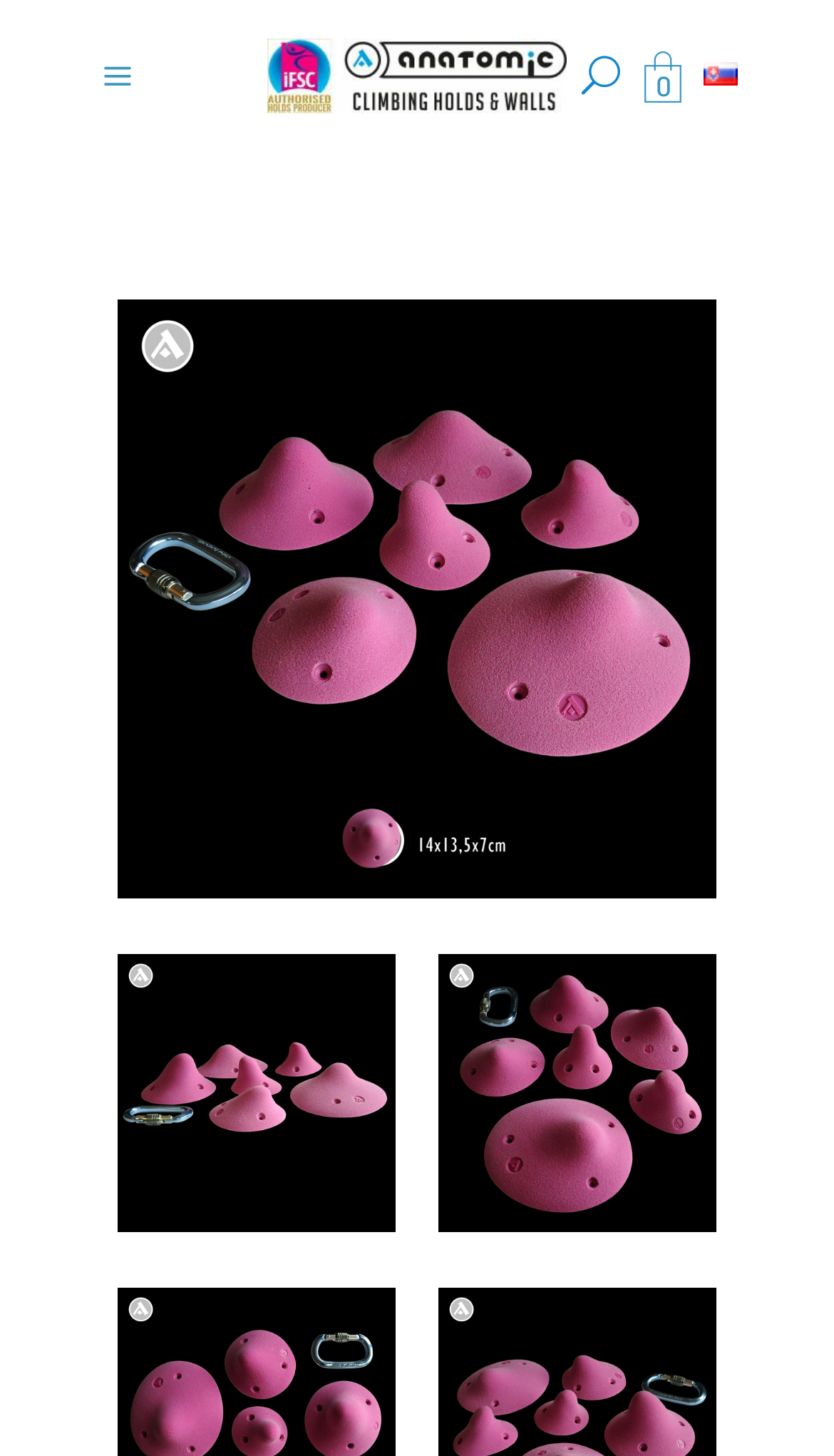What is the language option available?
Based on the image, respond with a single word or phrase.

Slovenčina